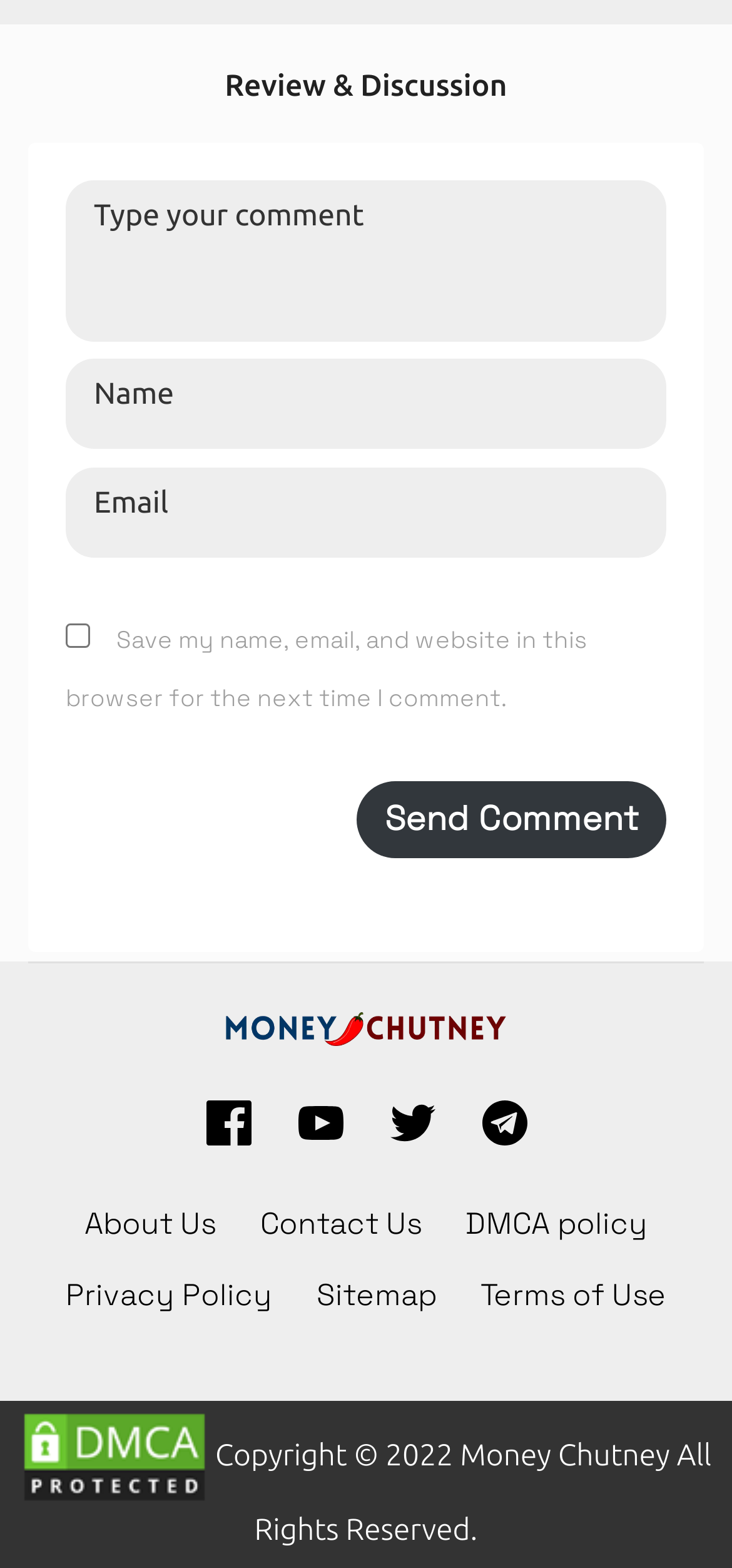Find the bounding box of the UI element described as: "Terms of Use". The bounding box coordinates should be given as four float values between 0 and 1, i.e., [left, top, right, bottom].

[0.657, 0.814, 0.911, 0.839]